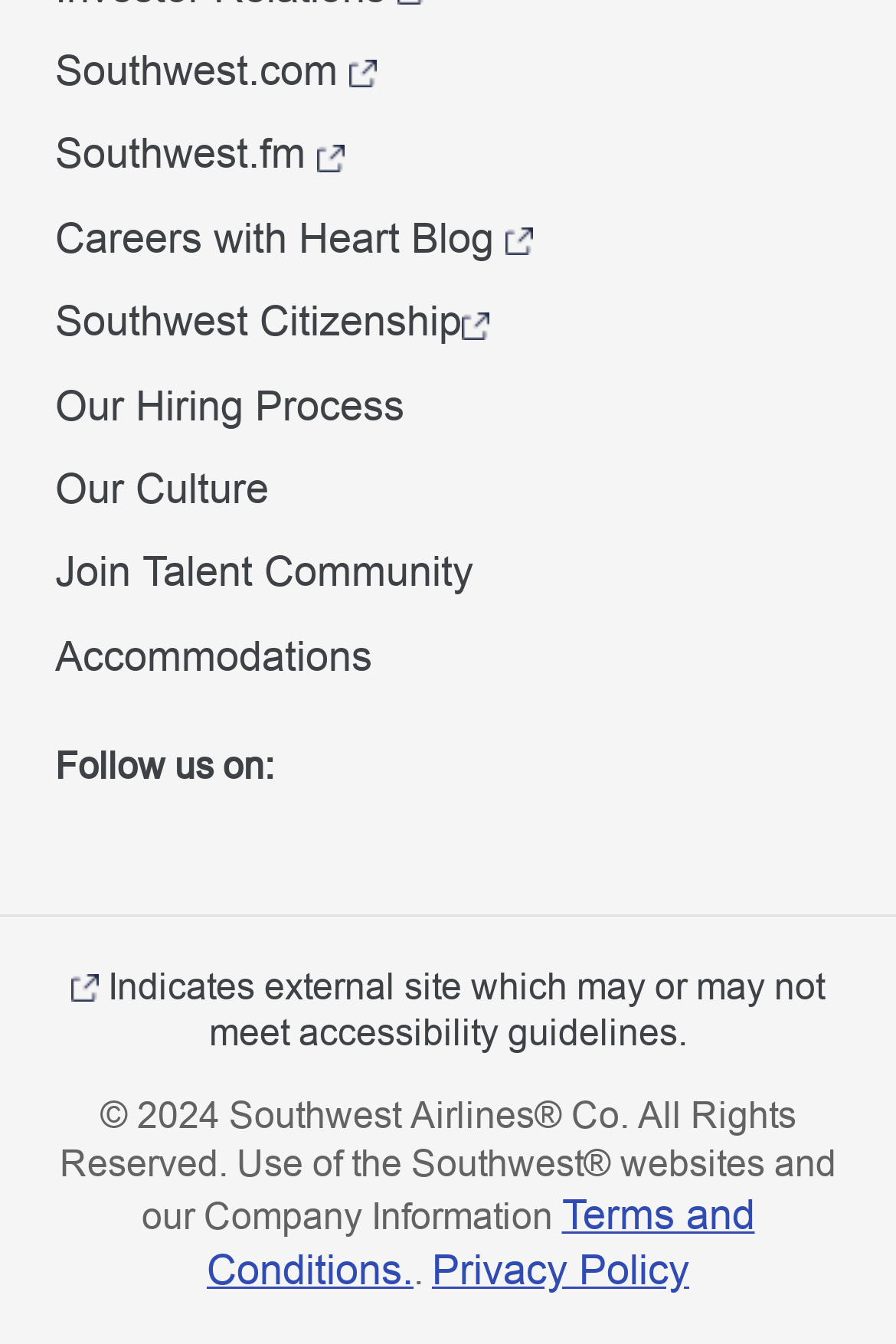Locate the coordinates of the bounding box for the clickable region that fulfills this instruction: "Join Talent Community".

[0.062, 0.407, 0.528, 0.443]